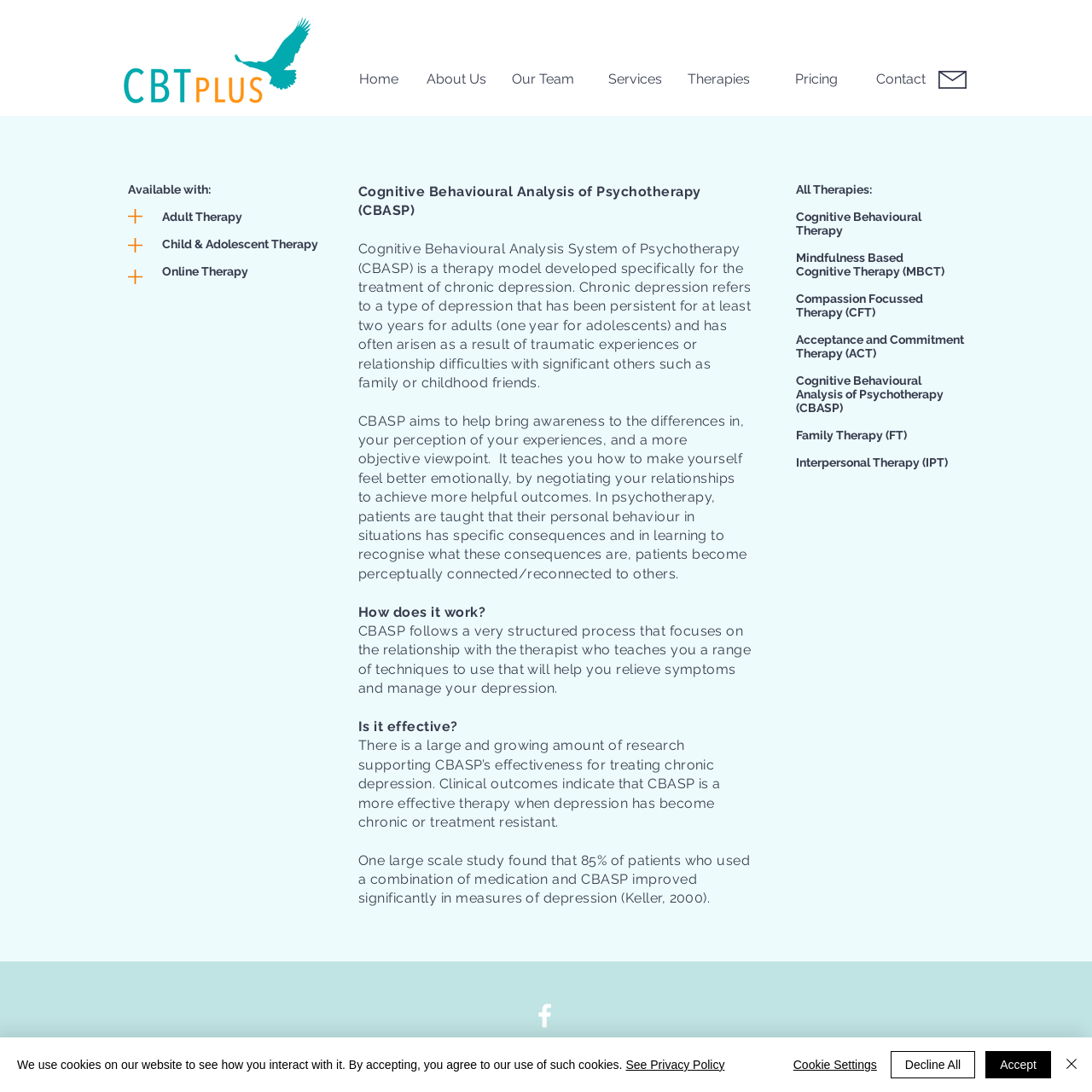Identify the bounding box coordinates for the element you need to click to achieve the following task: "Click the About Us link". Provide the bounding box coordinates as four float numbers between 0 and 1, in the form [left, top, right, bottom].

[0.377, 0.048, 0.457, 0.097]